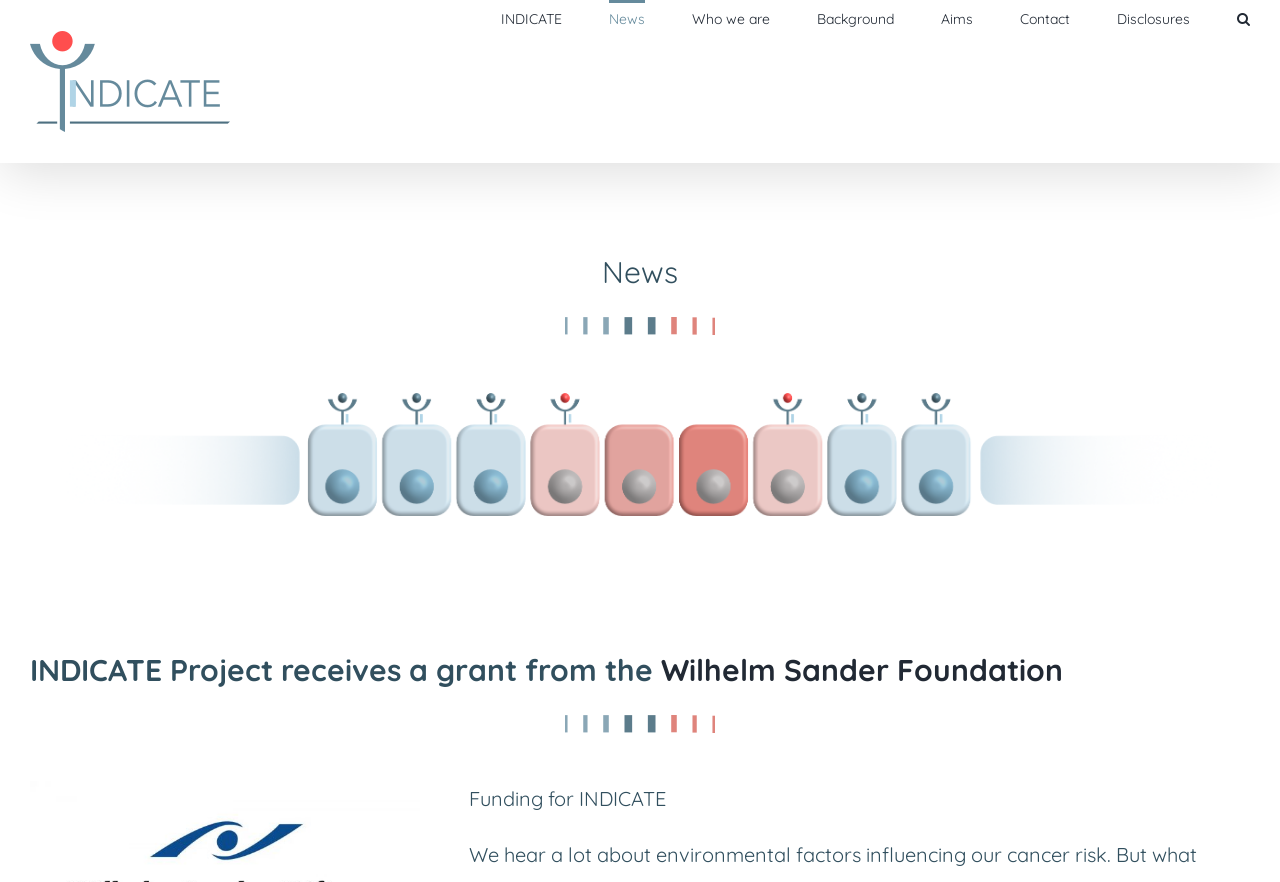What is the name of the project?
Utilize the information in the image to give a detailed answer to the question.

The name of the project can be inferred from the logo at the top left corner of the webpage, which is an image with the text 'INDICATE'.